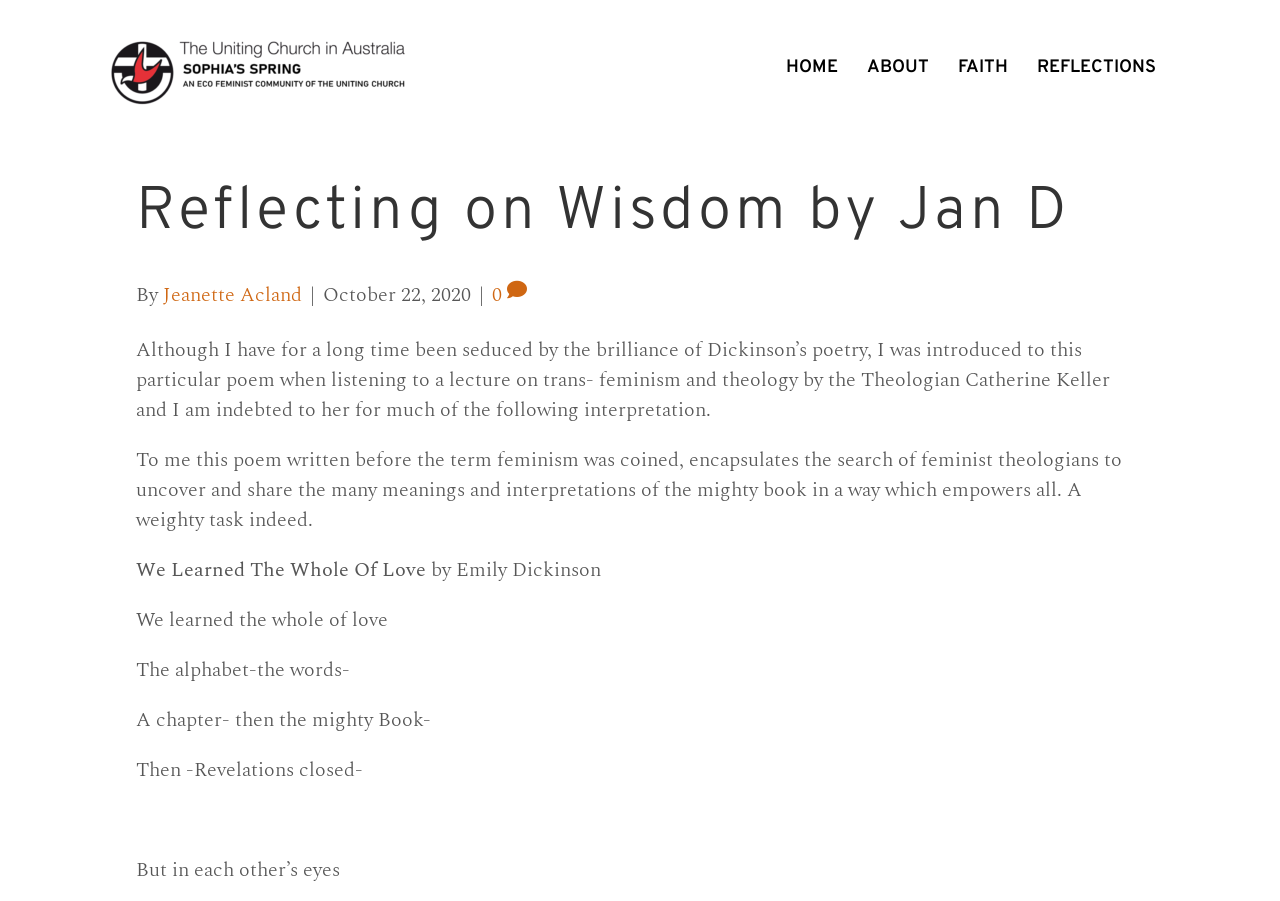How many links are in the navigation menu?
Based on the image, answer the question with as much detail as possible.

The navigation menu contains four links: 'HOME', 'ABOUT', 'FAITH', and 'REFLECTIONS'. These links can be found in the top-right section of the webpage.